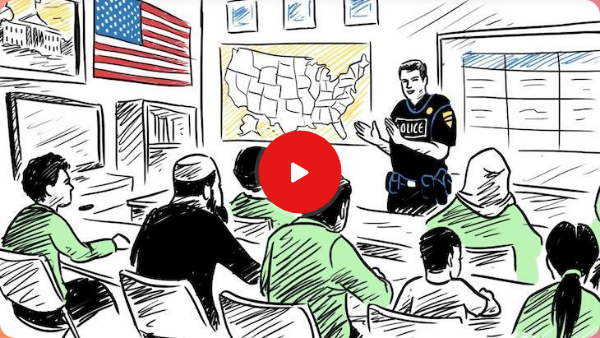What is the purpose of the illustration?
Carefully examine the image and provide a detailed answer to the question.

The illustration appears to be part of a video resource, as indicated by the red play button superimposed on the image. The purpose of this visual is to educate viewers about their rights and responsibilities when interacting with police in the United States, as suggested by the caption.